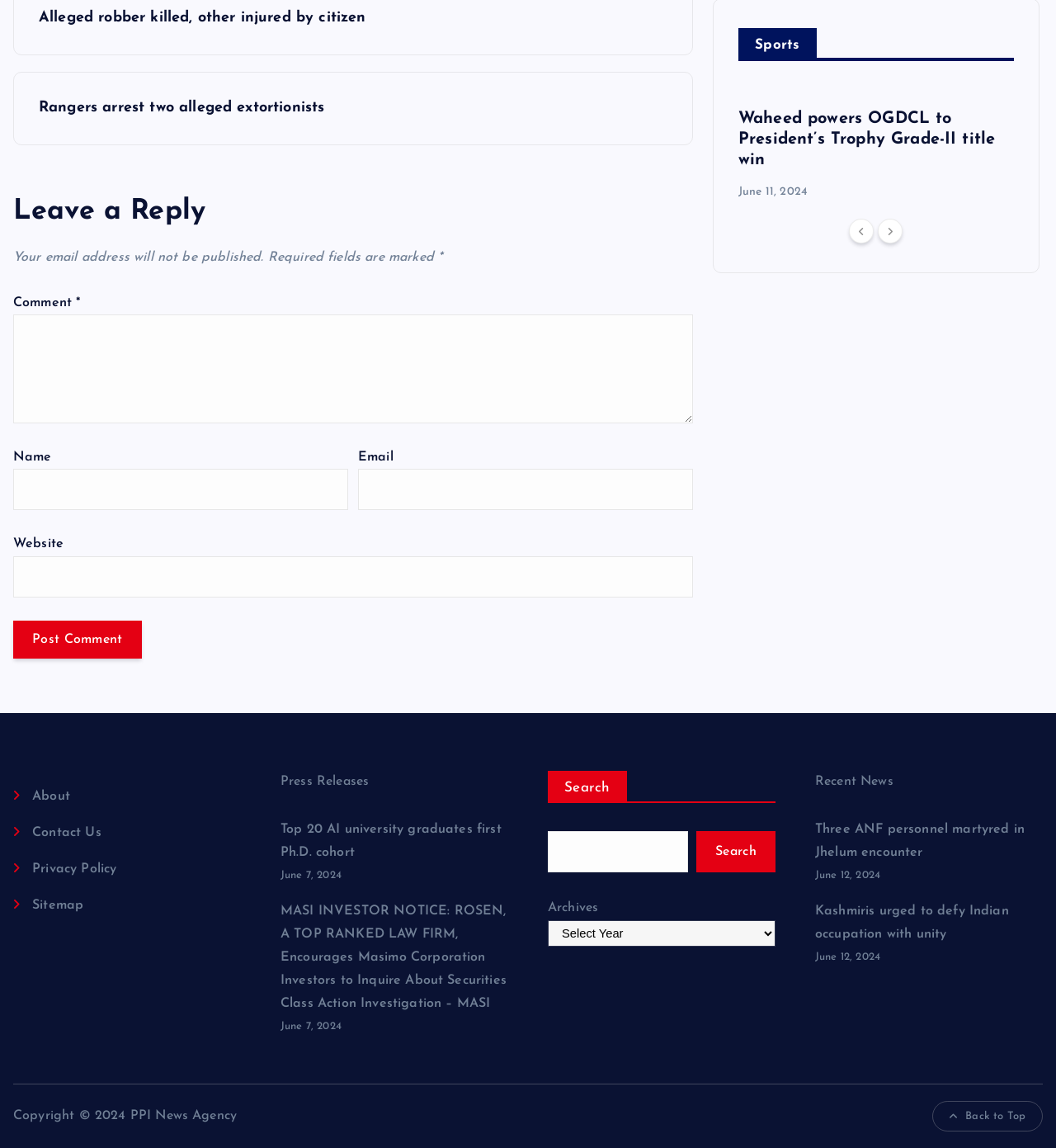Find the coordinates for the bounding box of the element with this description: "aria-label="Next"".

[0.832, 0.19, 0.855, 0.212]